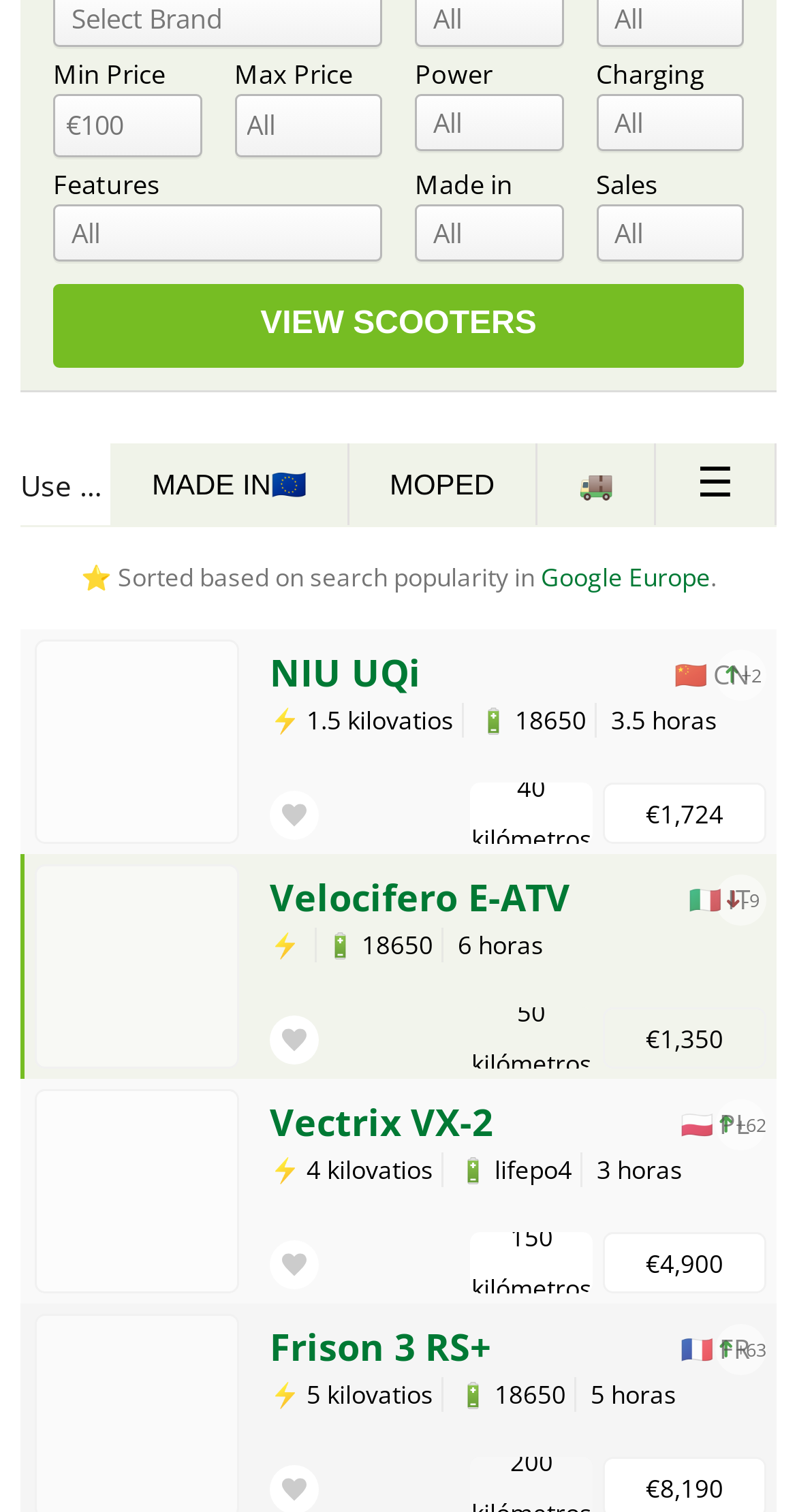Look at the image and give a detailed response to the following question: What is the country of origin for the Vectrix VX-2 scooter?

The webpage displays a flag '🇵🇱' next to the Vectrix VX-2 scooter, which indicates that it is made in Poland.